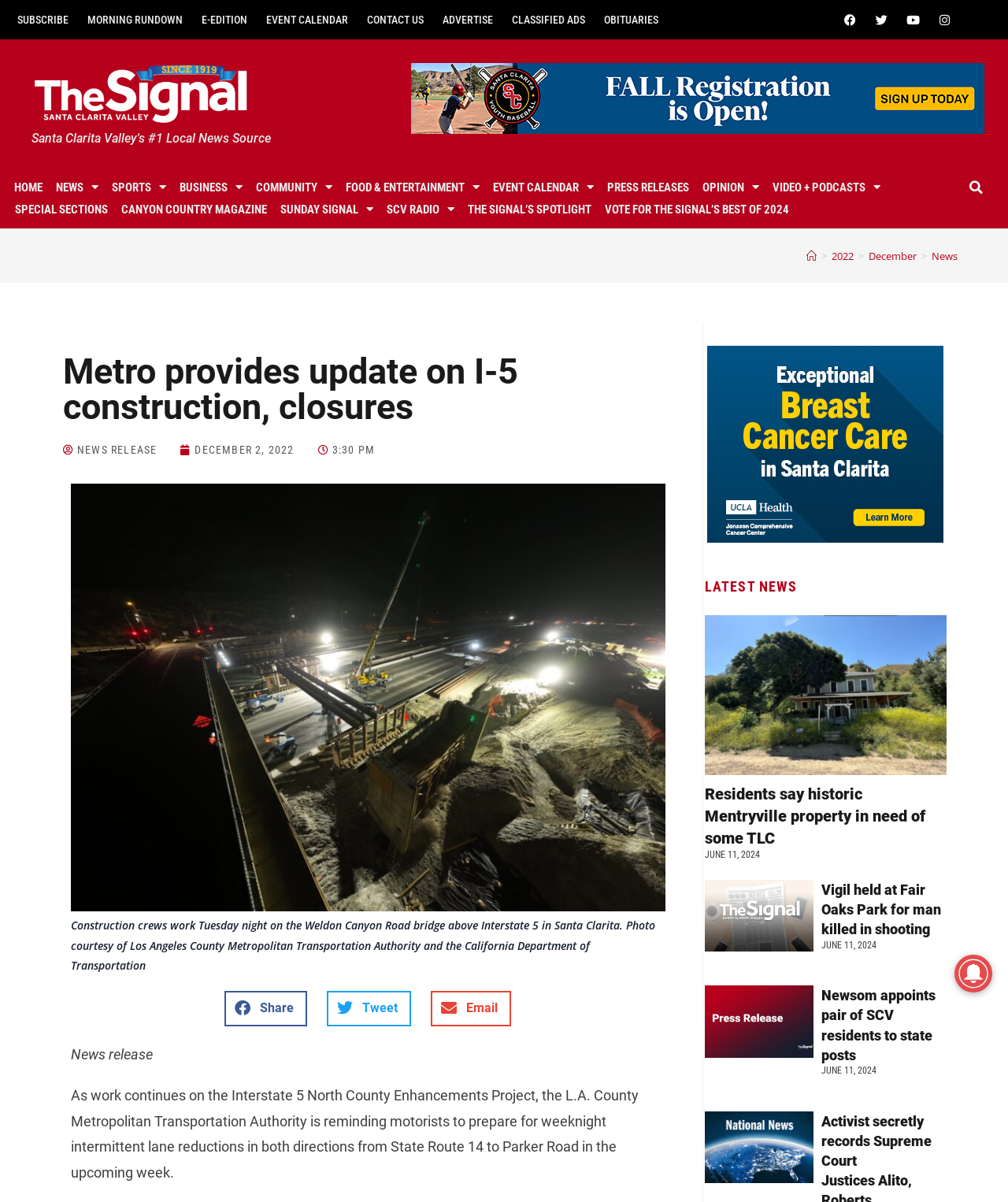What is the location of the Weldon Canyon Road bridge? Examine the screenshot and reply using just one word or a brief phrase.

Santa Clarita